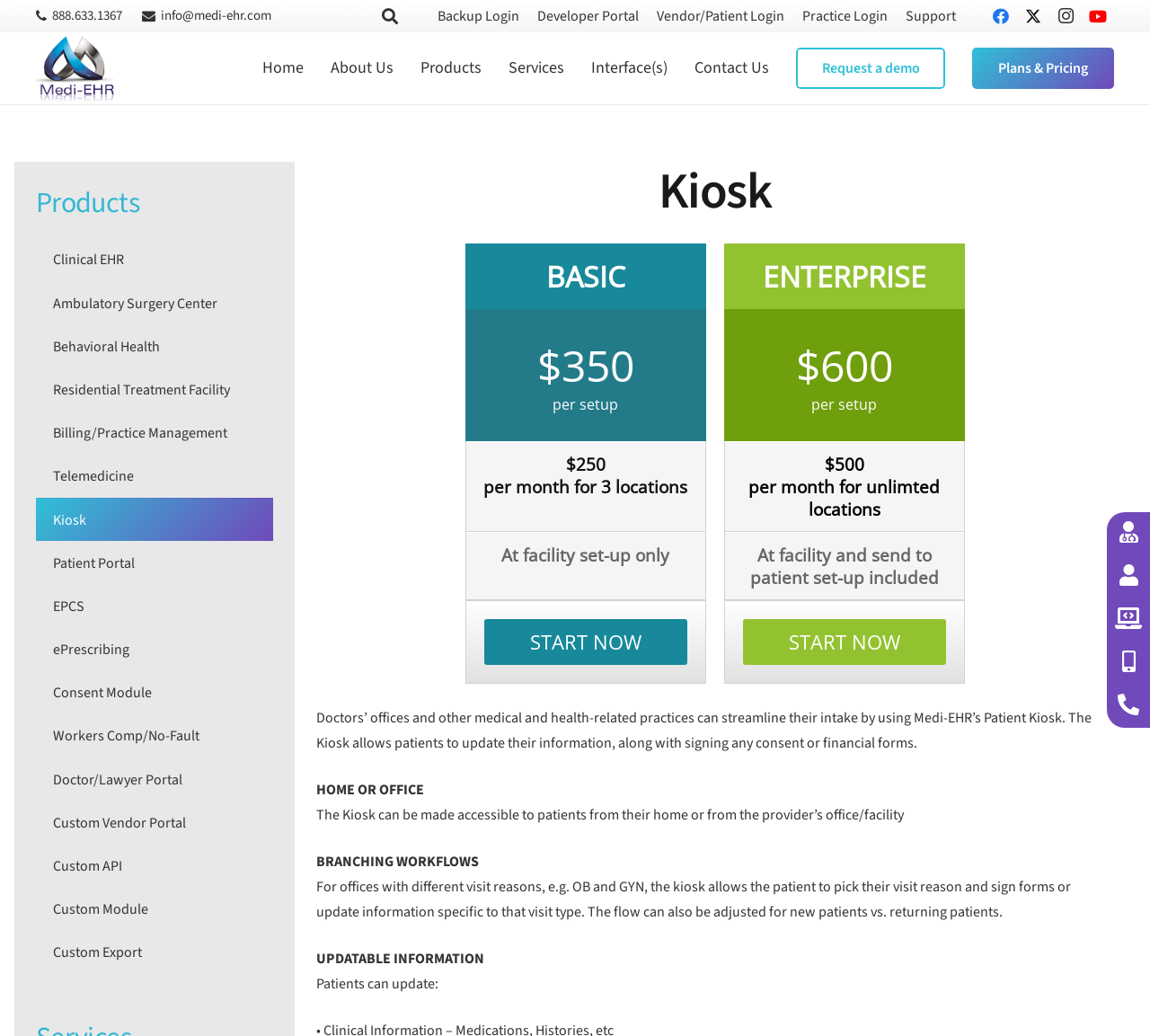Please answer the following question using a single word or phrase: 
What can patients update using the Kiosk?

Their information